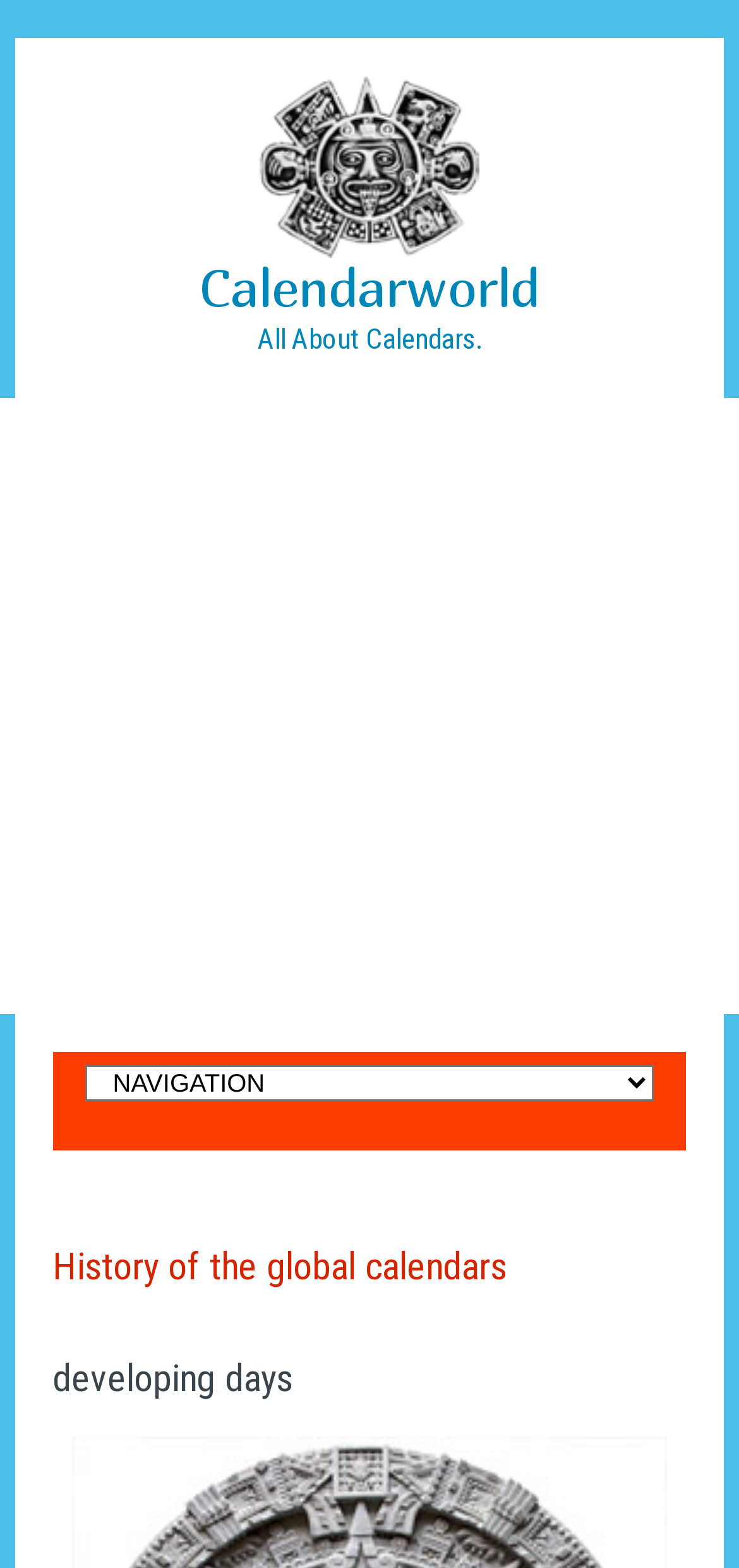Determine the main headline from the webpage and extract its text.

History of the global calendars